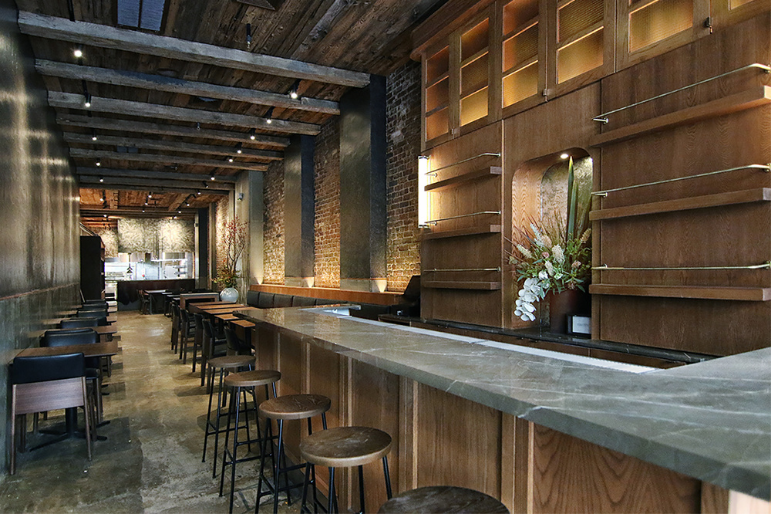What is on the shelves behind the bar?
Please ensure your answer is as detailed and informative as possible.

According to the caption, the shelves behind the bar are 'thoughtfully designed with decorative touches, including fresh flowers in a vase', indicating that the shelves have decorative elements, including flowers in a vase.